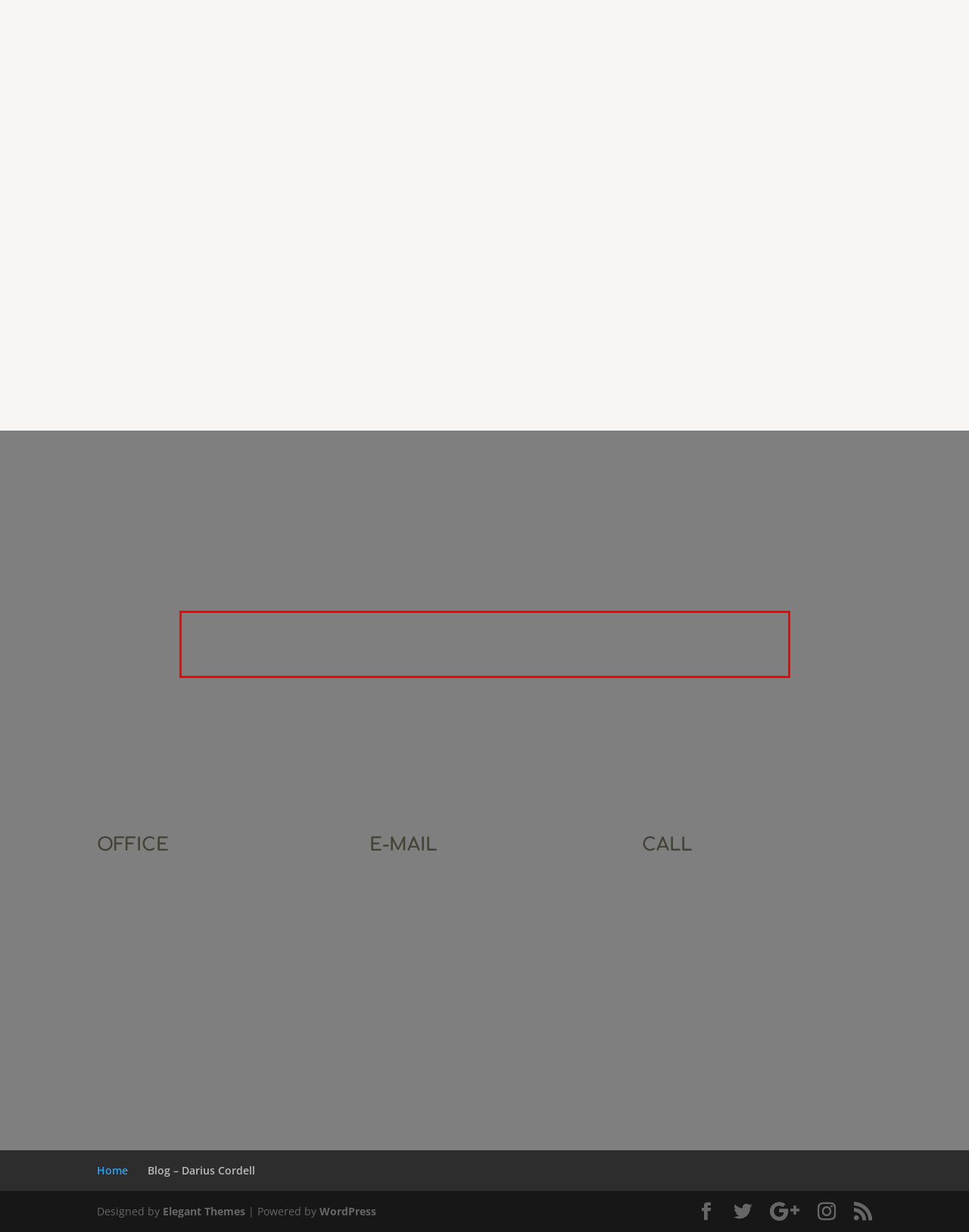Please look at the screenshot provided and find the red bounding box. Extract the text content contained within this bounding box.

You can send us photos of your favorite hau te couture designer dresses. We can then reply with pricing and details on how we can replicate the design in a price range you can afford.